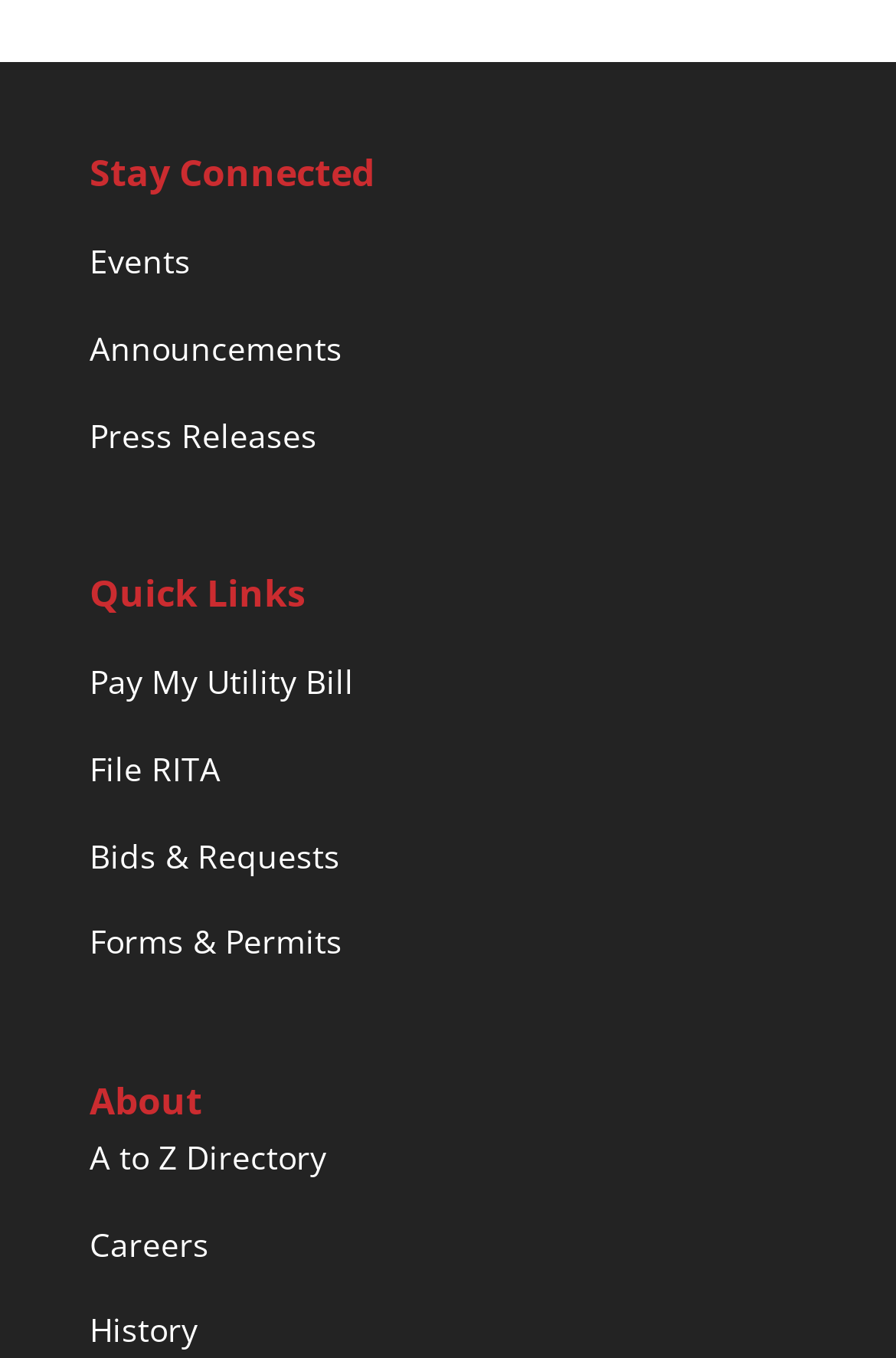Can you pinpoint the bounding box coordinates for the clickable element required for this instruction: "Read announcements"? The coordinates should be four float numbers between 0 and 1, i.e., [left, top, right, bottom].

[0.1, 0.24, 0.382, 0.272]